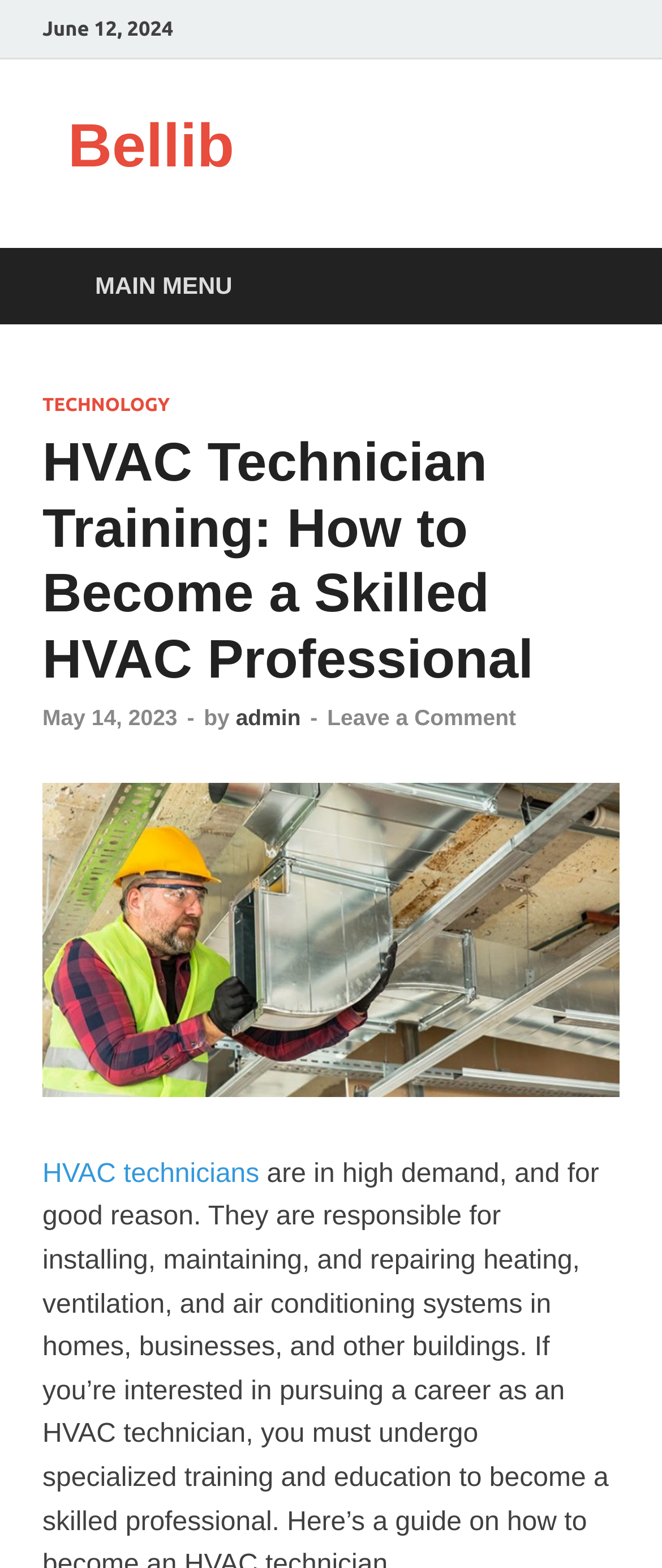Determine the bounding box coordinates for the area you should click to complete the following instruction: "click on the main menu".

[0.077, 0.158, 0.392, 0.207]